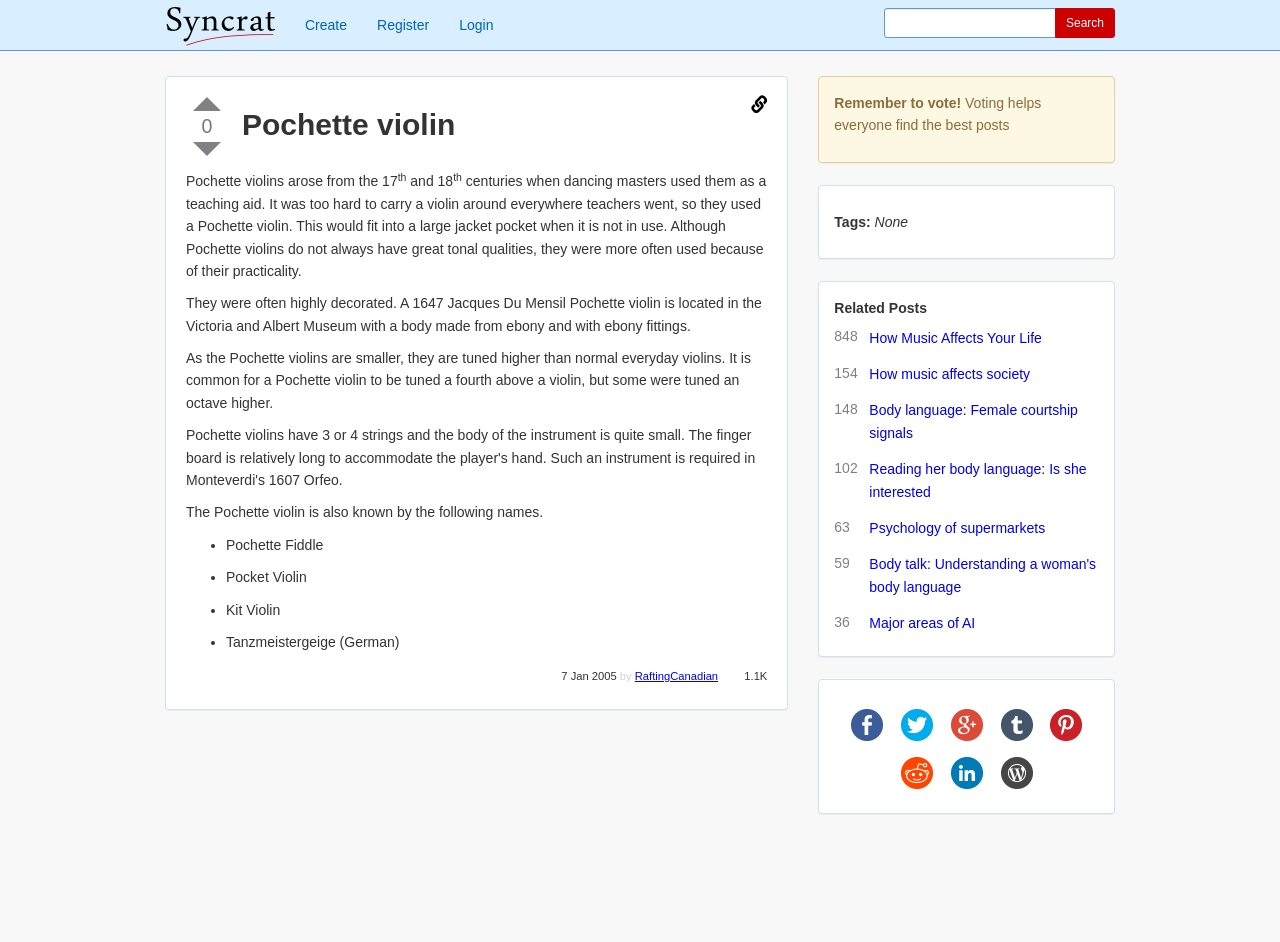Show the bounding box coordinates for the element that needs to be clicked to execute the following instruction: "Create a new item". Provide the coordinates in the form of four float numbers between 0 and 1, i.e., [left, top, right, bottom].

[0.227, 0.0, 0.283, 0.053]